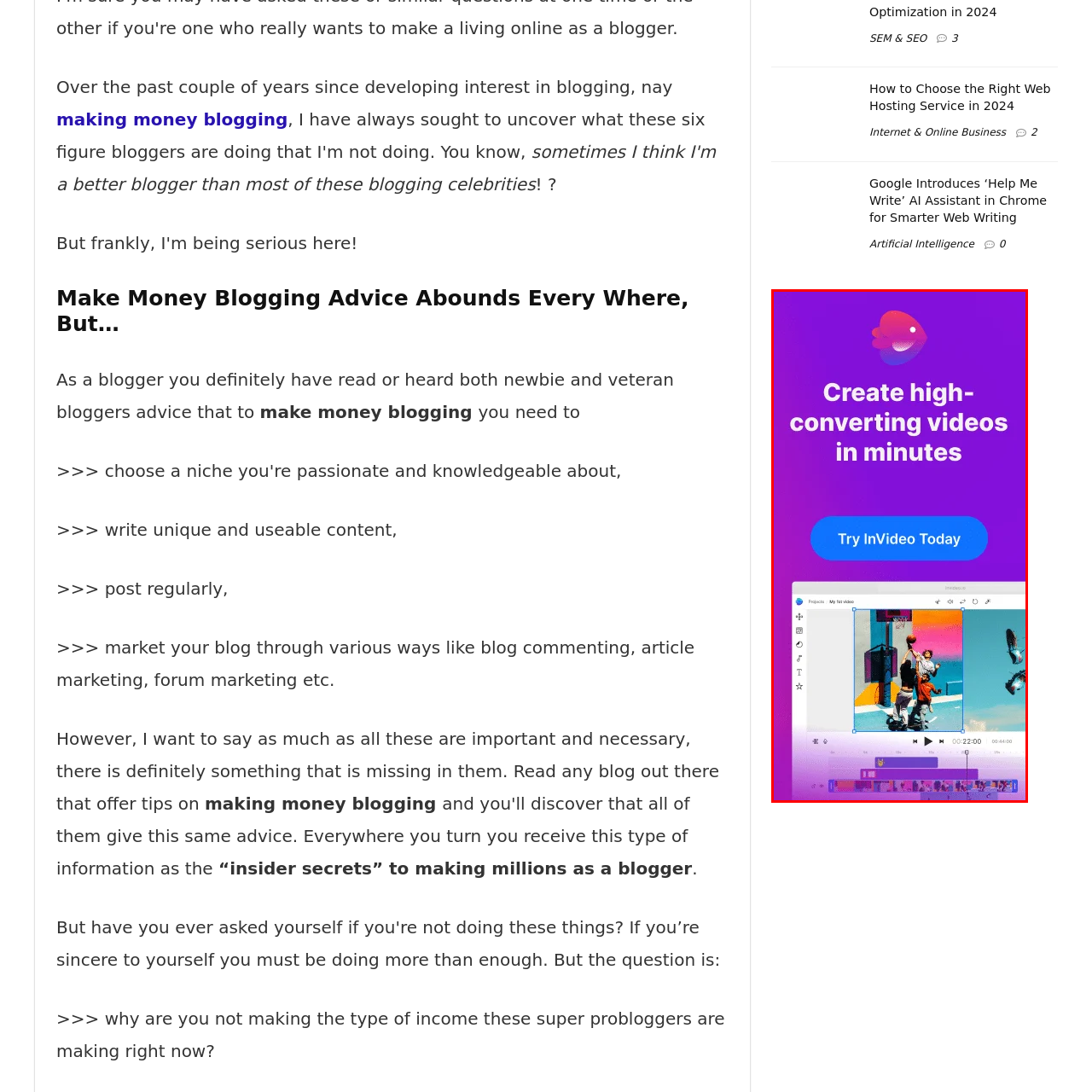Describe fully the image that is contained within the red bounding box.

The image promotes InVideo, a video creation platform, emphasizing its ability to produce high-converting videos quickly. Set against a vibrant purple background, bold text highlights the message "Create high-converting videos in minutes." Below this, a prominent blue button invites users to take action with the phrase "Try InVideo Today." The visual also features a user-friendly interface showing an editing project, exemplifying how simple it is to create videos using the platform's tools. This image effectively conveys the convenience and efficiency offered by InVideo for anyone looking to enhance their video marketing efforts.